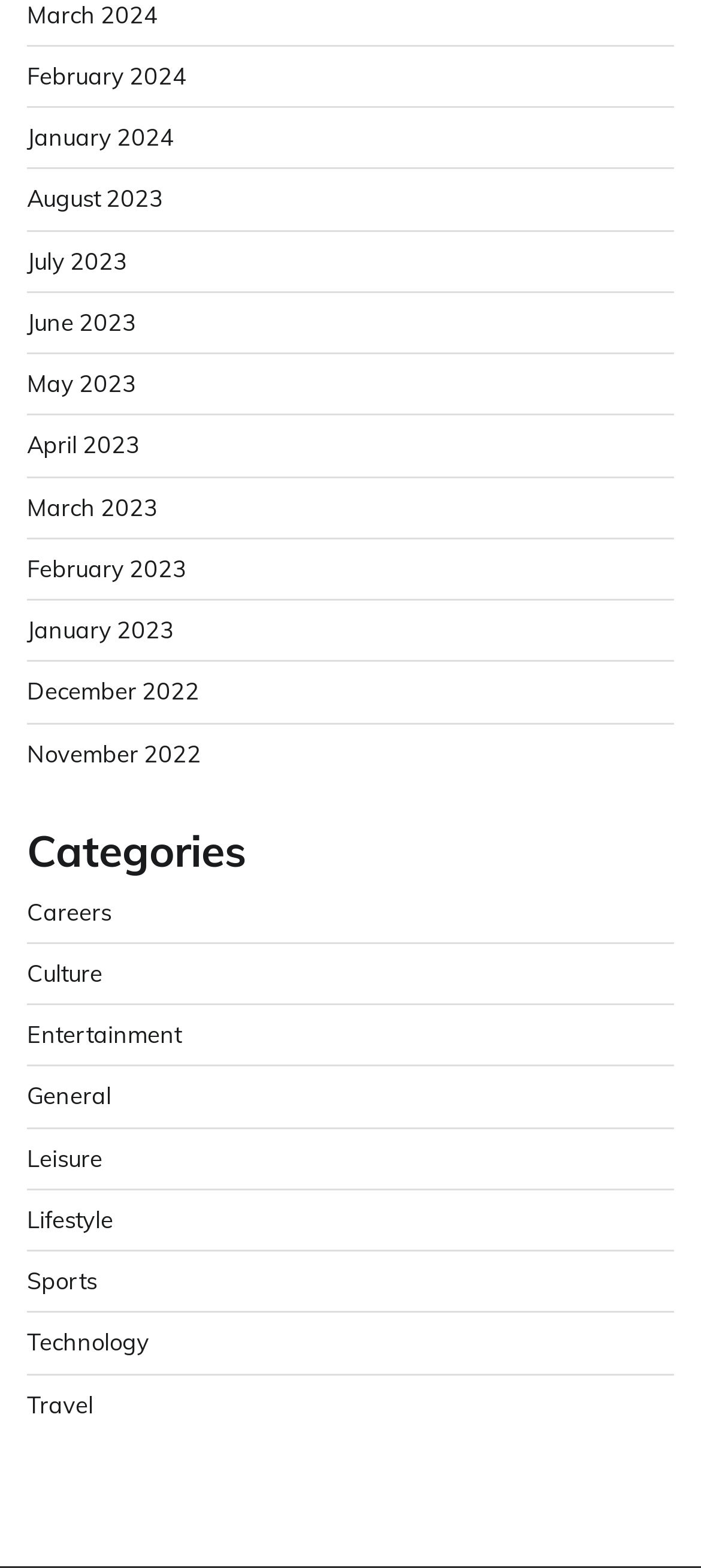Please specify the bounding box coordinates for the clickable region that will help you carry out the instruction: "Browse Entertainment".

[0.038, 0.65, 0.259, 0.669]